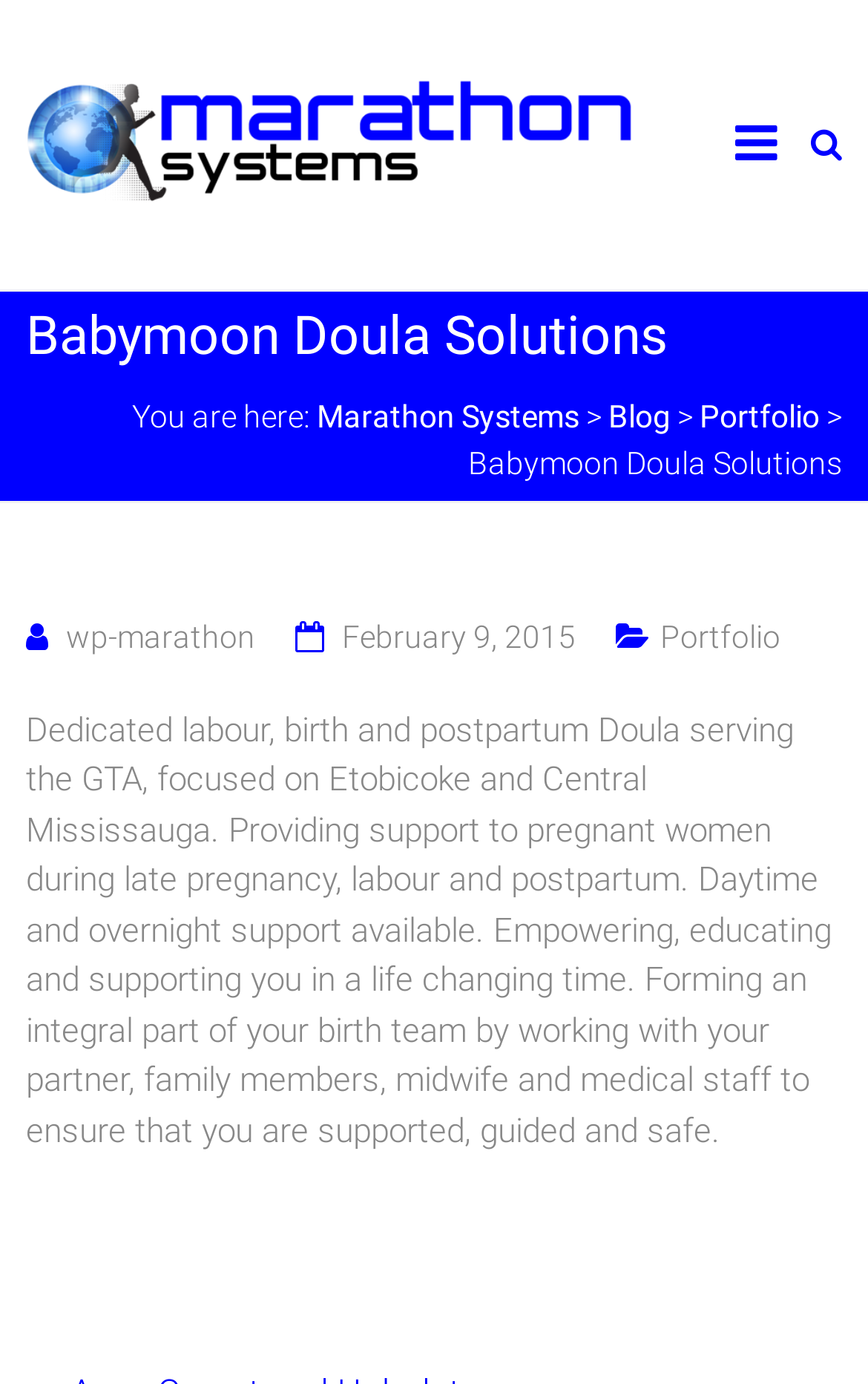Is overnight support available?
Answer briefly with a single word or phrase based on the image.

Yes